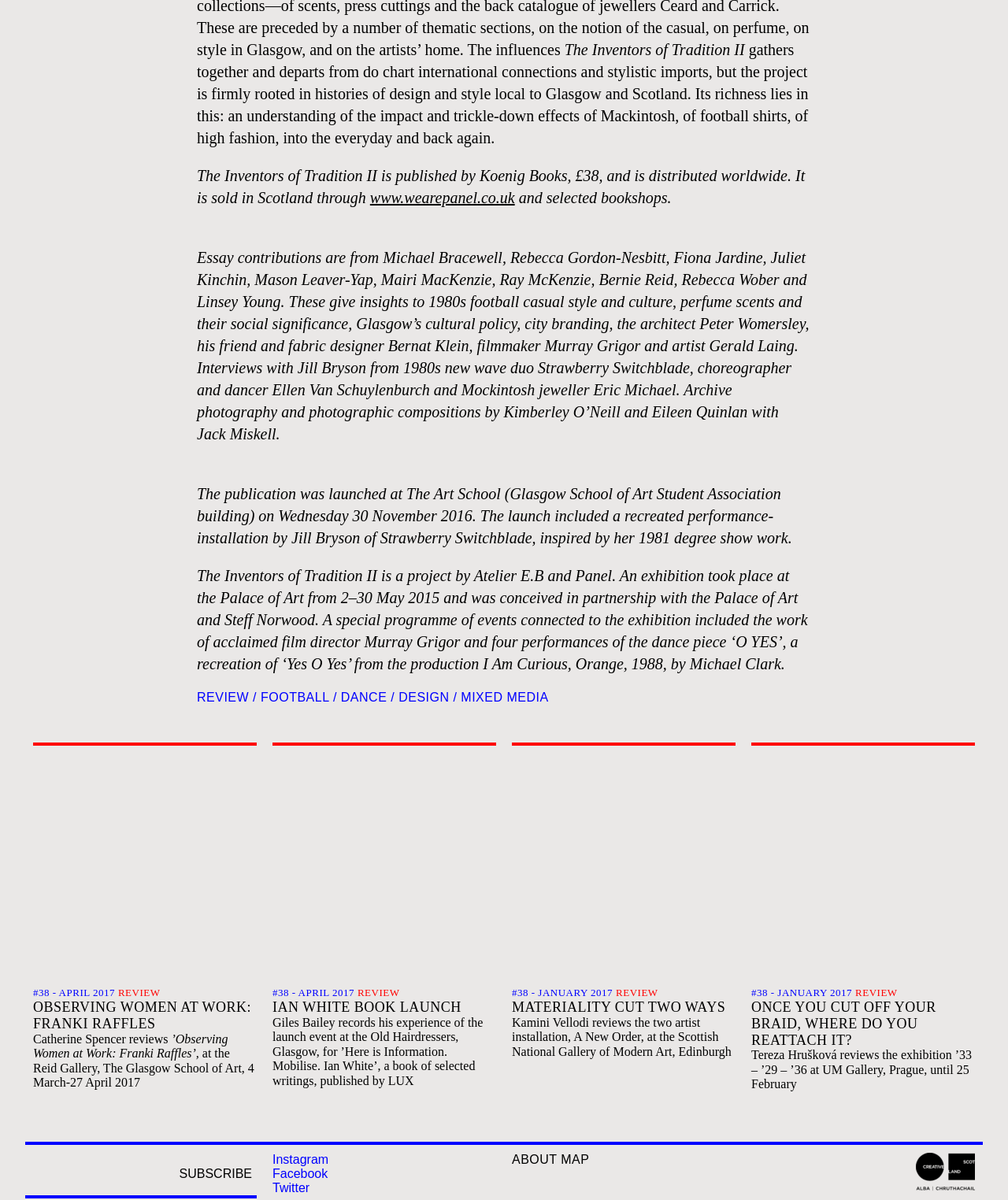How many links are there in the REVIEW section?
Could you please answer the question thoroughly and with as much detail as possible?

The REVIEW section is located at the bottom of the webpage, and it contains four links: REVIEW, FOOTBALL, DANCE, and DESIGN. Each link is separated by a slash.